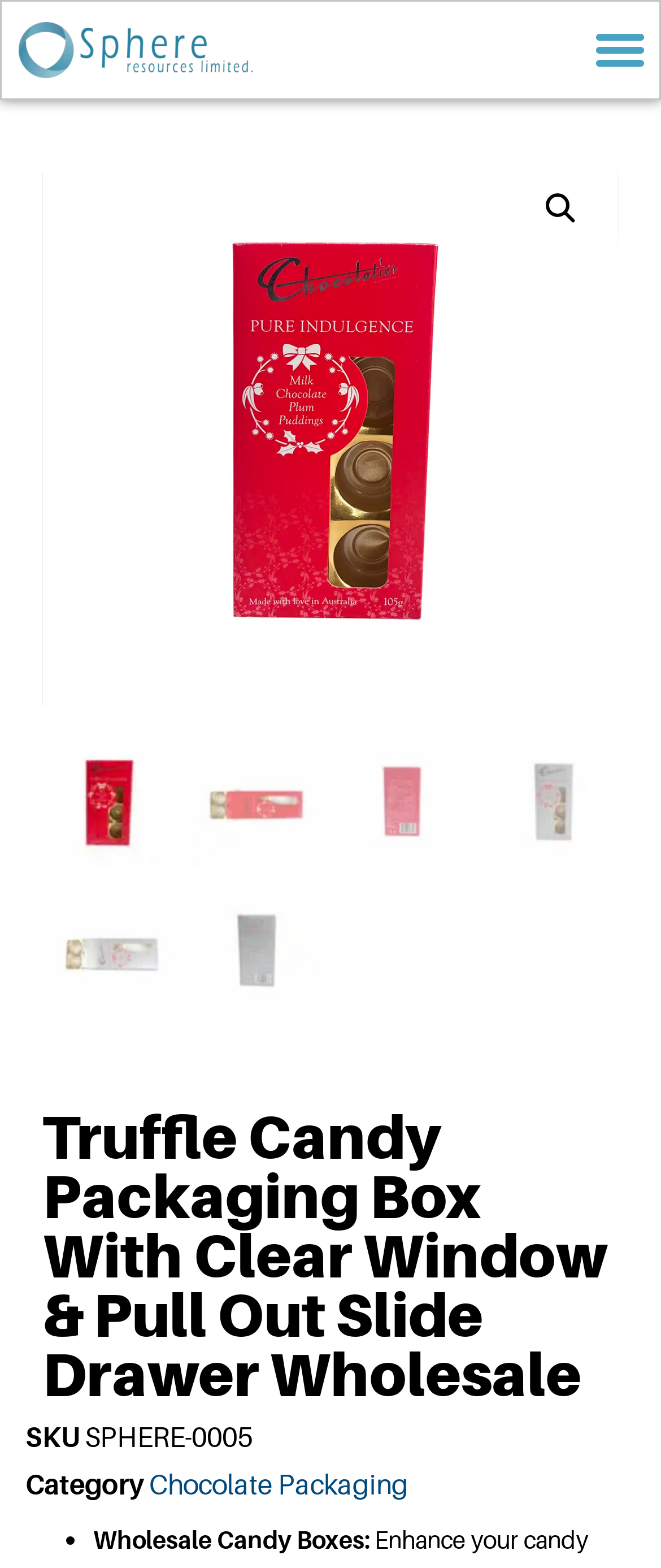Offer a meticulous caption that includes all visible features of the webpage.

The webpage is about wholesale candy boxes, specifically showcasing premium options for businesses in Asia. At the top left, there is a link to an unknown page. On the top right, a menu toggle button is present, which is not expanded. Next to it, a search icon is displayed.

Below the top section, a prominent link with the text "wholesale candy boxes" is centered, accompanied by an image with the same description. This image takes up most of the width of the page.

Underneath, there is a row of four images showcasing different types of candy boxes, including truffle candy packaging and chocolate candy boxes with dividers and windows. These images are arranged from left to right, taking up most of the page's width.

Further down, there is a heading that describes a specific truffle candy packaging box with a clear window and pull-out slide drawer. Below this heading, there are three lines of text, including a SKU label, a product code "SPHERE-0005", and a category label with a link to "Chocolate Packaging".

At the bottom of the page, there is a list marker and a static text that reads "Wholesale Candy Boxes:", which appears to be the start of a list or description.